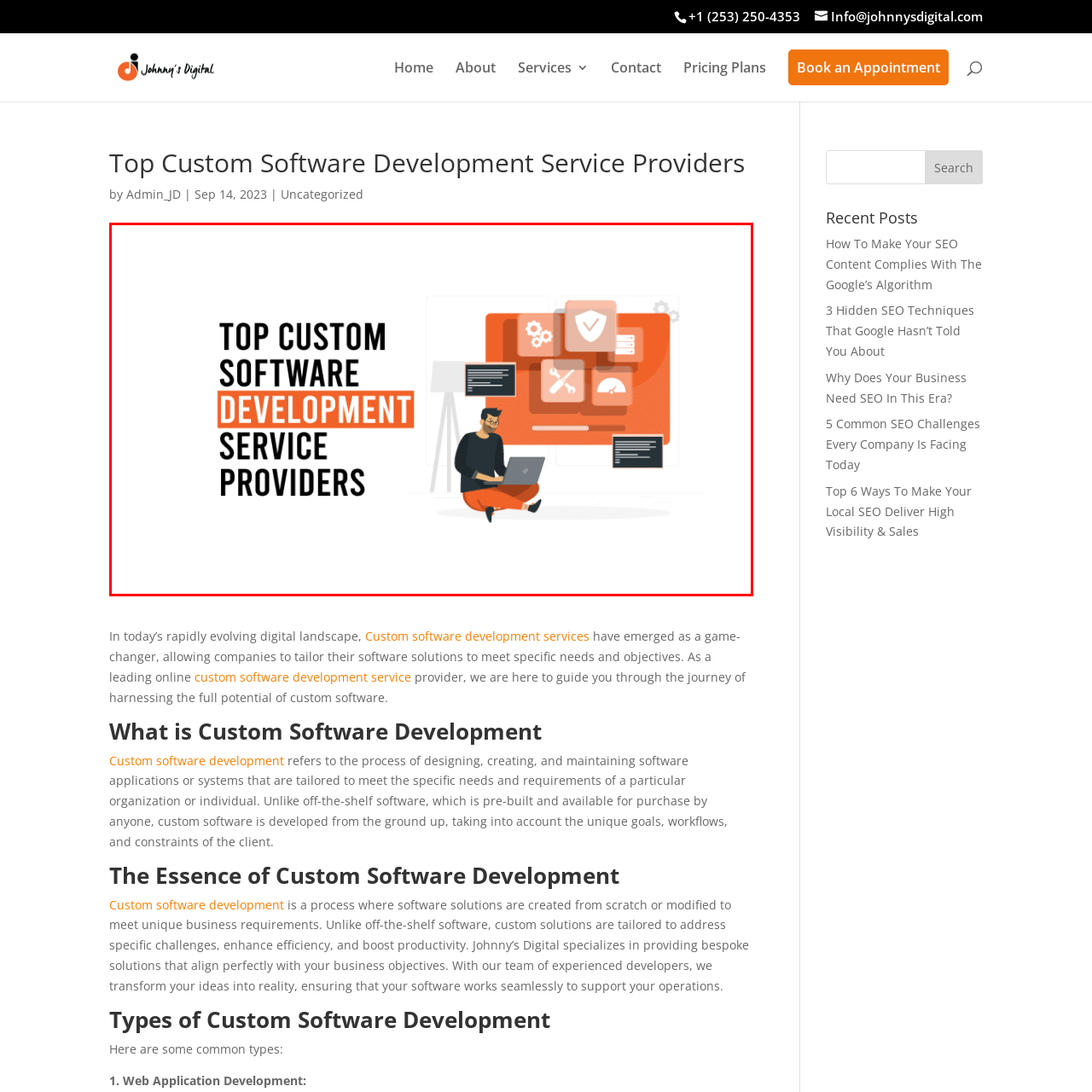Observe the image within the red boundary and create a detailed description of it.

The image features a modern and engaging graphic that highlights the theme "Top Custom Software Development Service Providers." On the left, bold typography emphasizes "TOP" and "SERVICE PROVIDERS," while "DEVELOPMENT" is artistically styled in a contrasting orange color, drawing attention to the key service being offered. Accompanying the text is an illustration of a person sitting cross-legged, working intently on a laptop. The backdrop includes various icons representing software development tools and concepts, such as security shields, gears, and charts, reinforcing the theme of innovative technological solutions. This visual composition effectively conveys the message of expertise and professionalism in the custom software development industry.